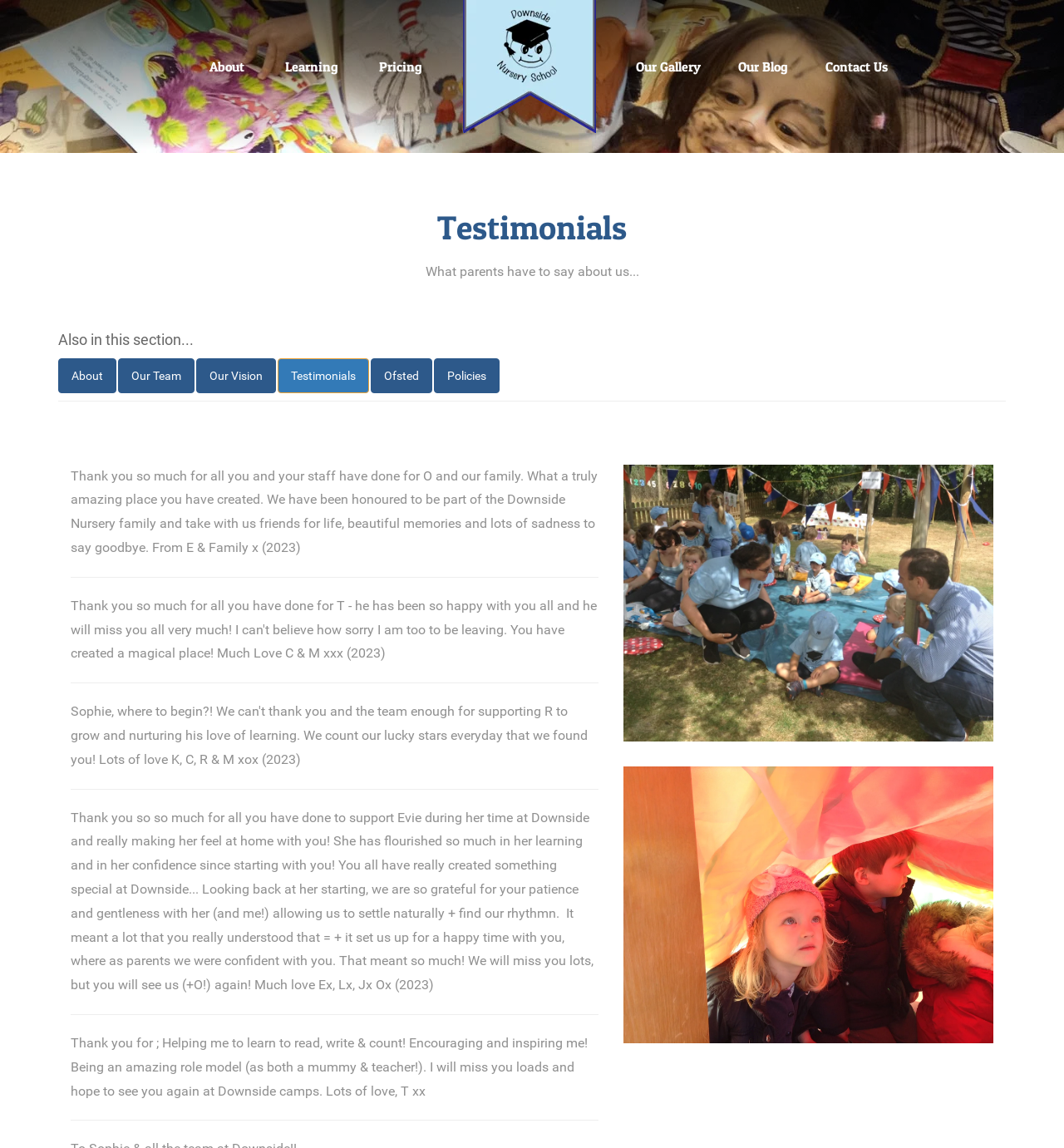What is the topic of the section?
Look at the image and respond with a one-word or short phrase answer.

Testimonials